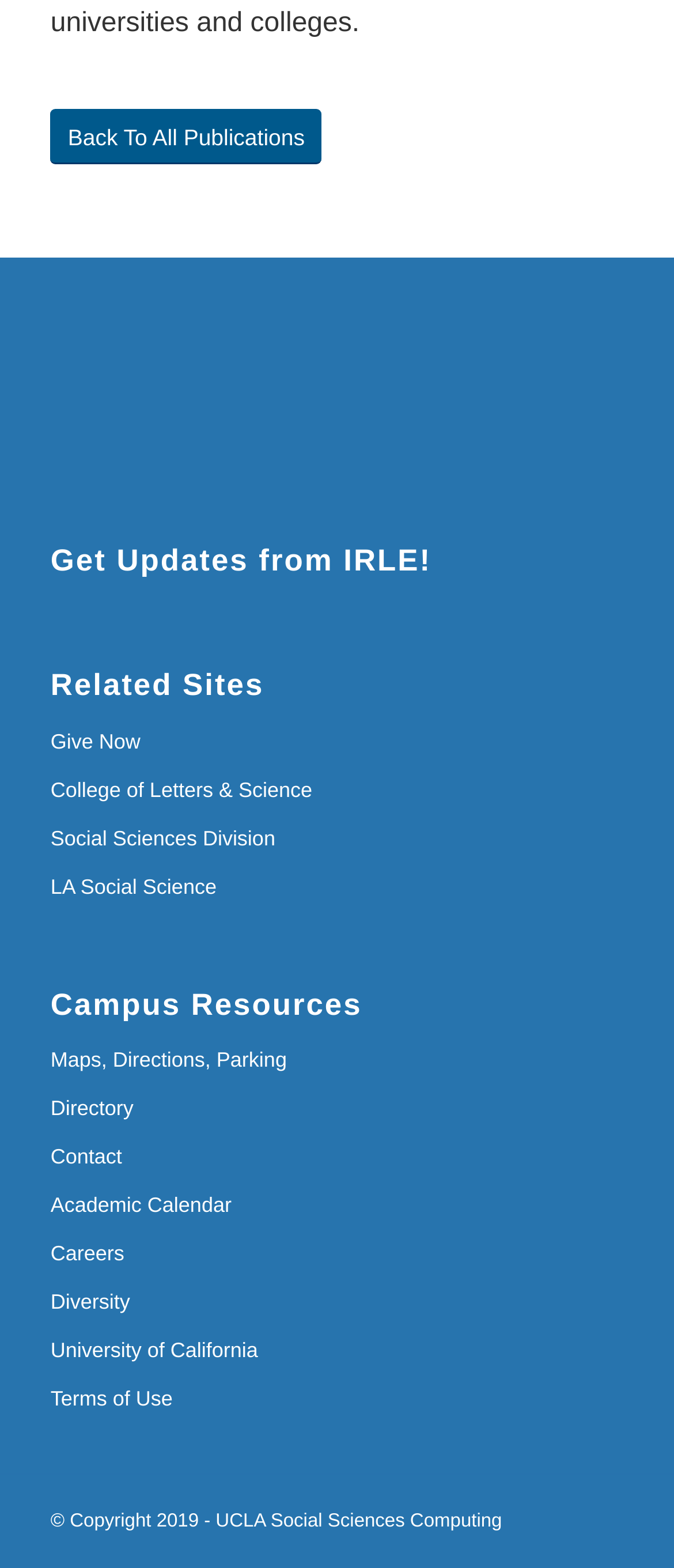Identify the bounding box coordinates for the element you need to click to achieve the following task: "view primary menu". The coordinates must be four float values ranging from 0 to 1, formatted as [left, top, right, bottom].

None